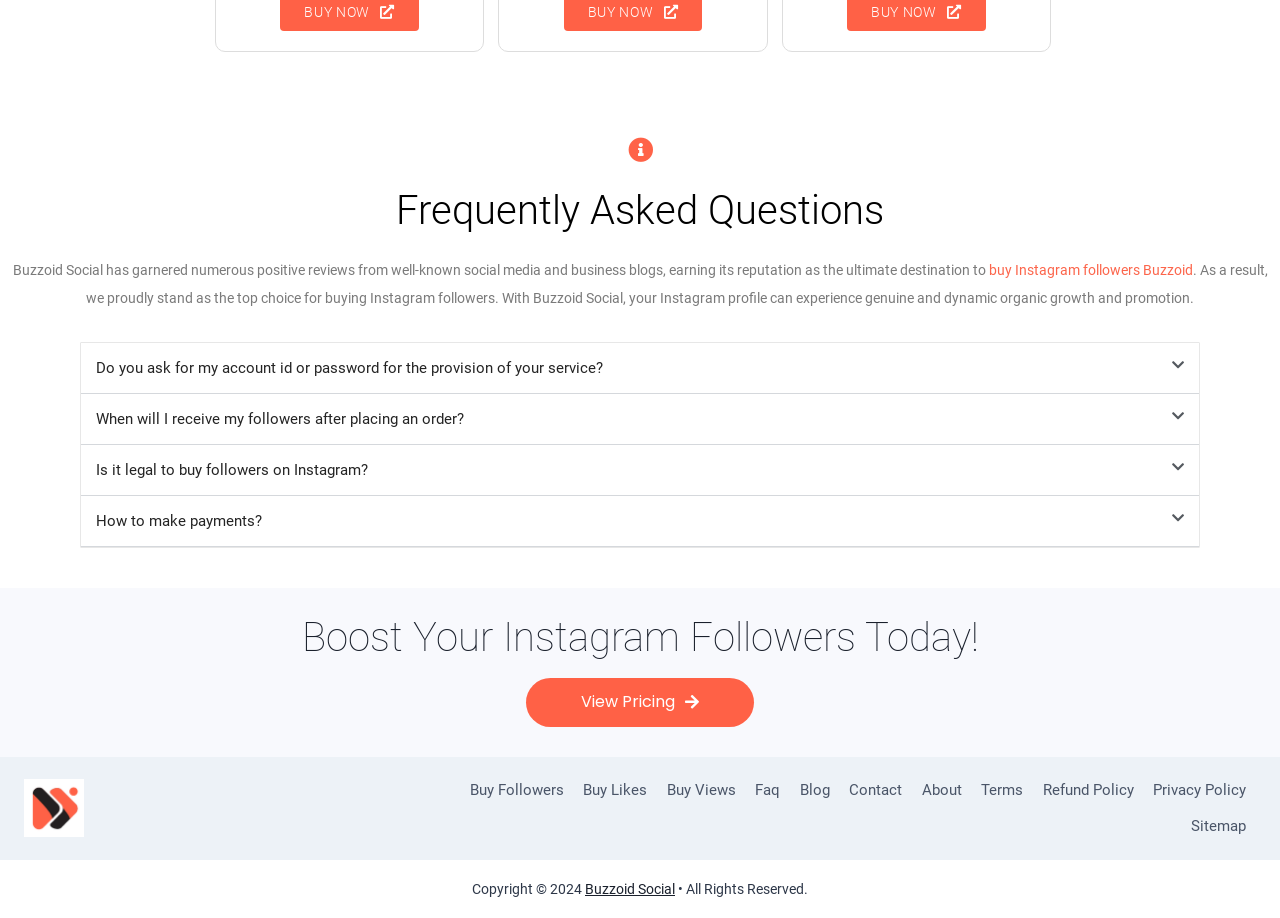What is the name of the company providing the service?
With the help of the image, please provide a detailed response to the question.

The webpage has a link 'Buzzoid Social' in the footer section, and also a static text 'Buzzoid Social has garnered numerous positive reviews...' which suggests that the company providing the service is Buzzoid Social.